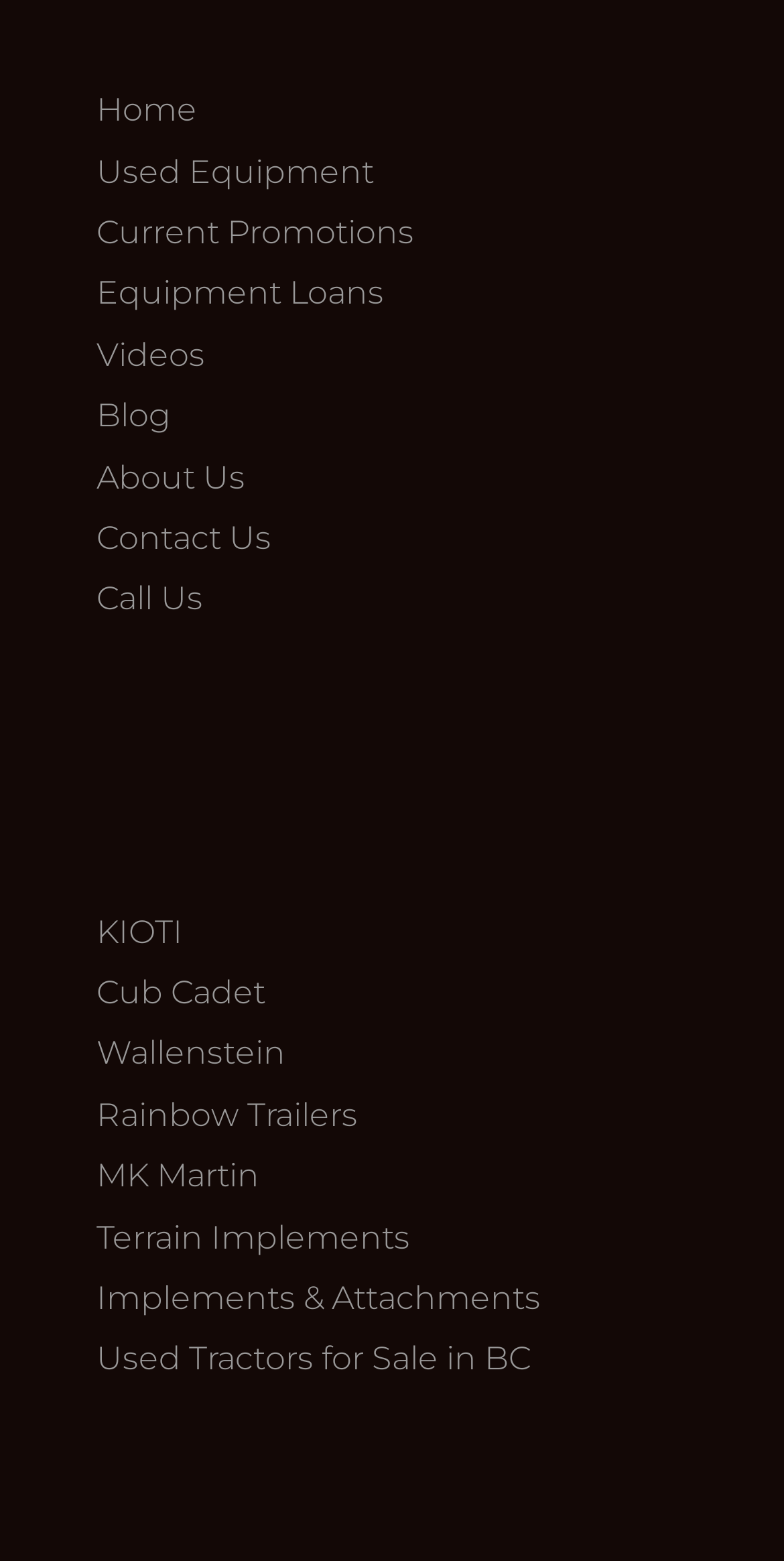Please locate the clickable area by providing the bounding box coordinates to follow this instruction: "Leave a comment on the article".

None